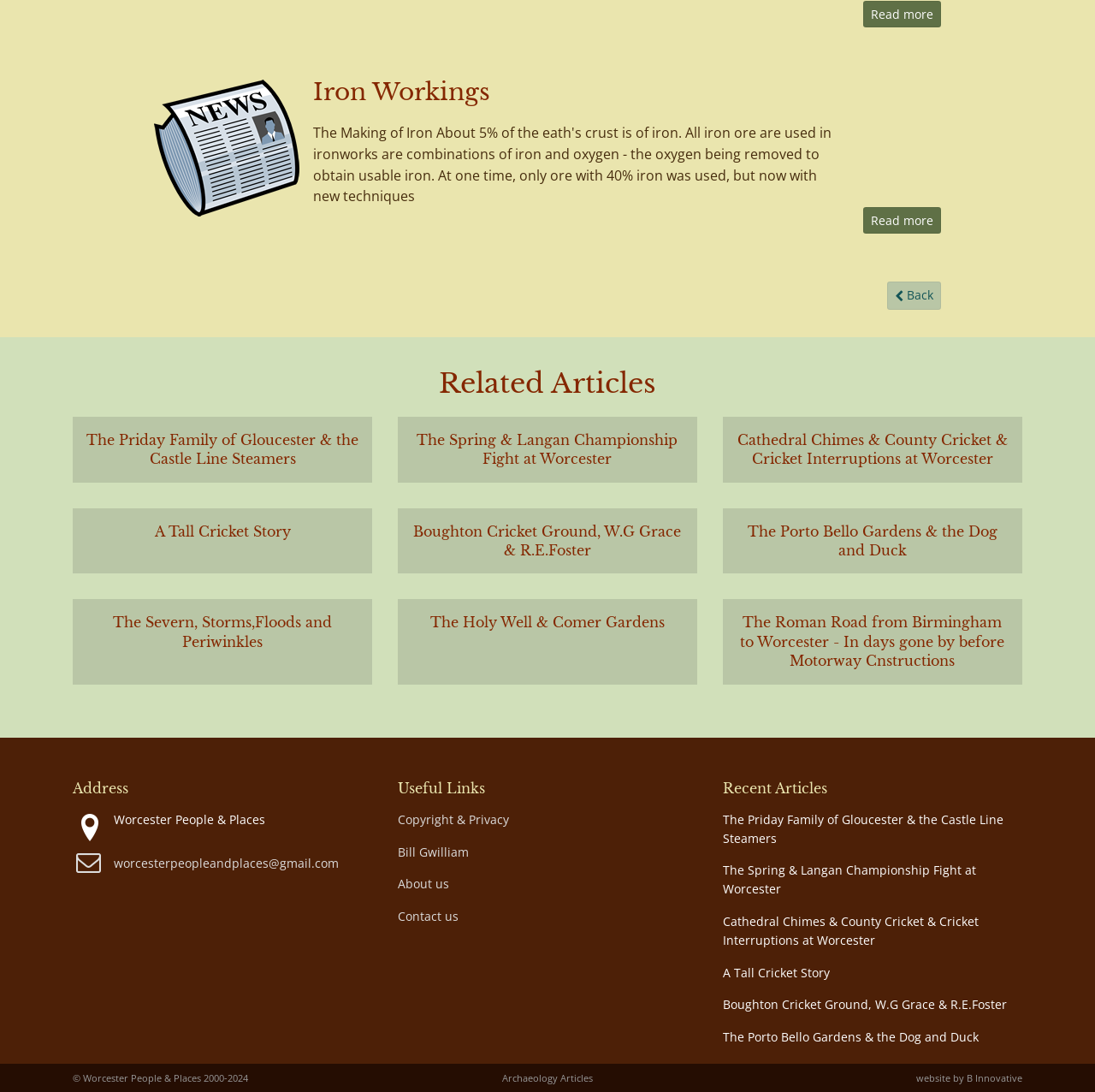What is the copyright year range of the webpage?
From the screenshot, supply a one-word or short-phrase answer.

2000-2024